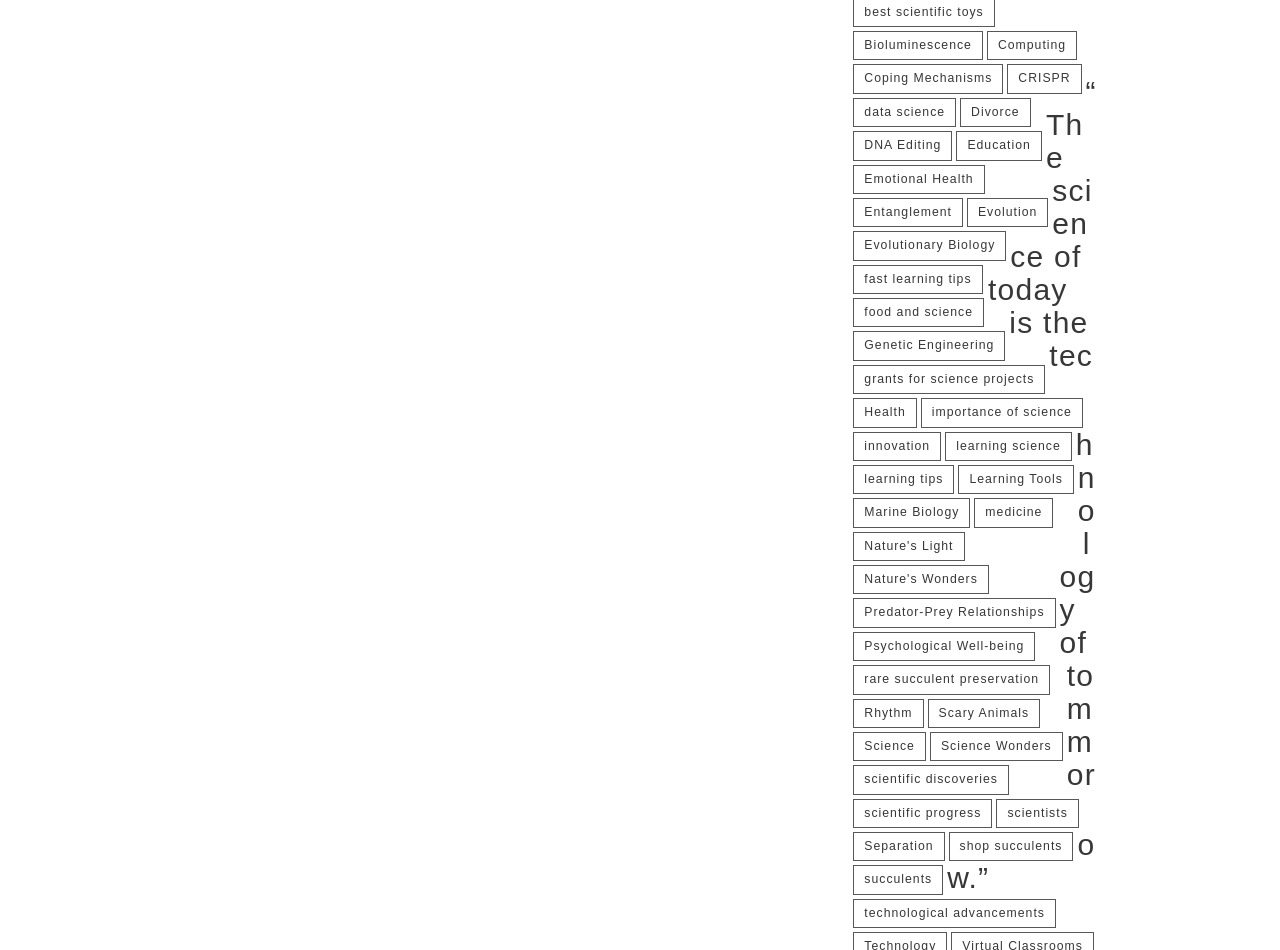Provide your answer in a single word or phrase: 
How many links are related to 'science'?

4